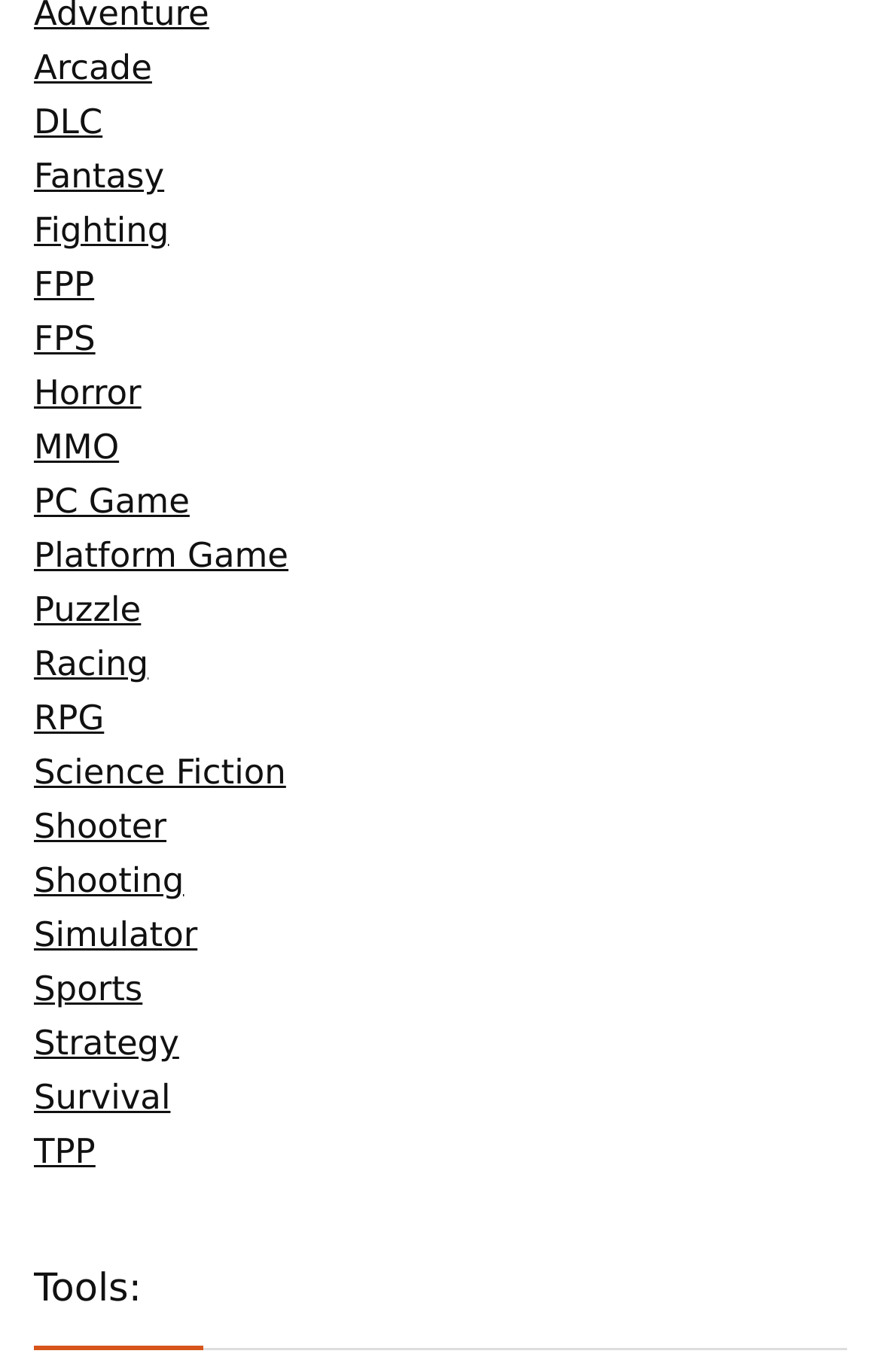Pinpoint the bounding box coordinates of the element that must be clicked to accomplish the following instruction: "select Fantasy". The coordinates should be in the format of four float numbers between 0 and 1, i.e., [left, top, right, bottom].

[0.038, 0.114, 0.186, 0.143]